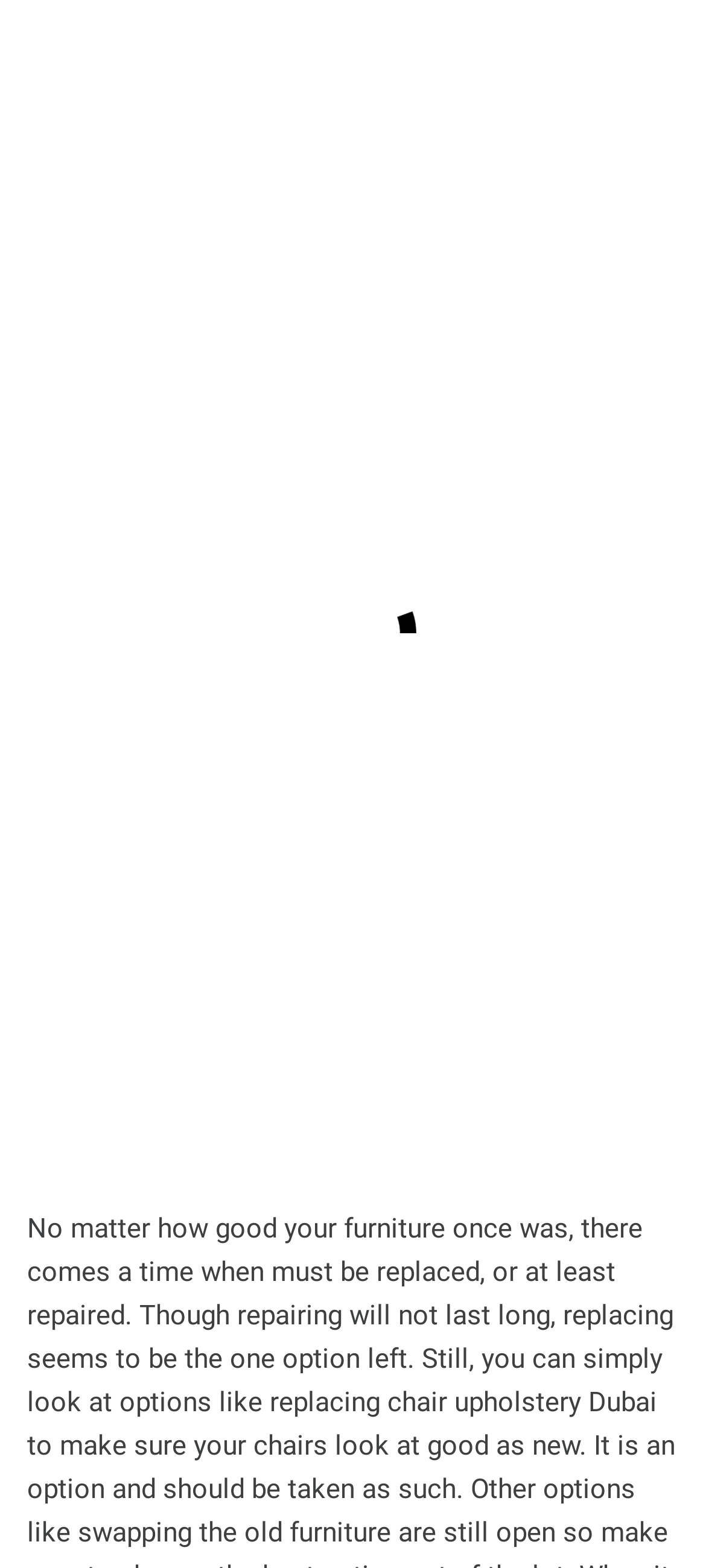Give a short answer using one word or phrase for the question:
What is the current page about?

Paying attention to furniture